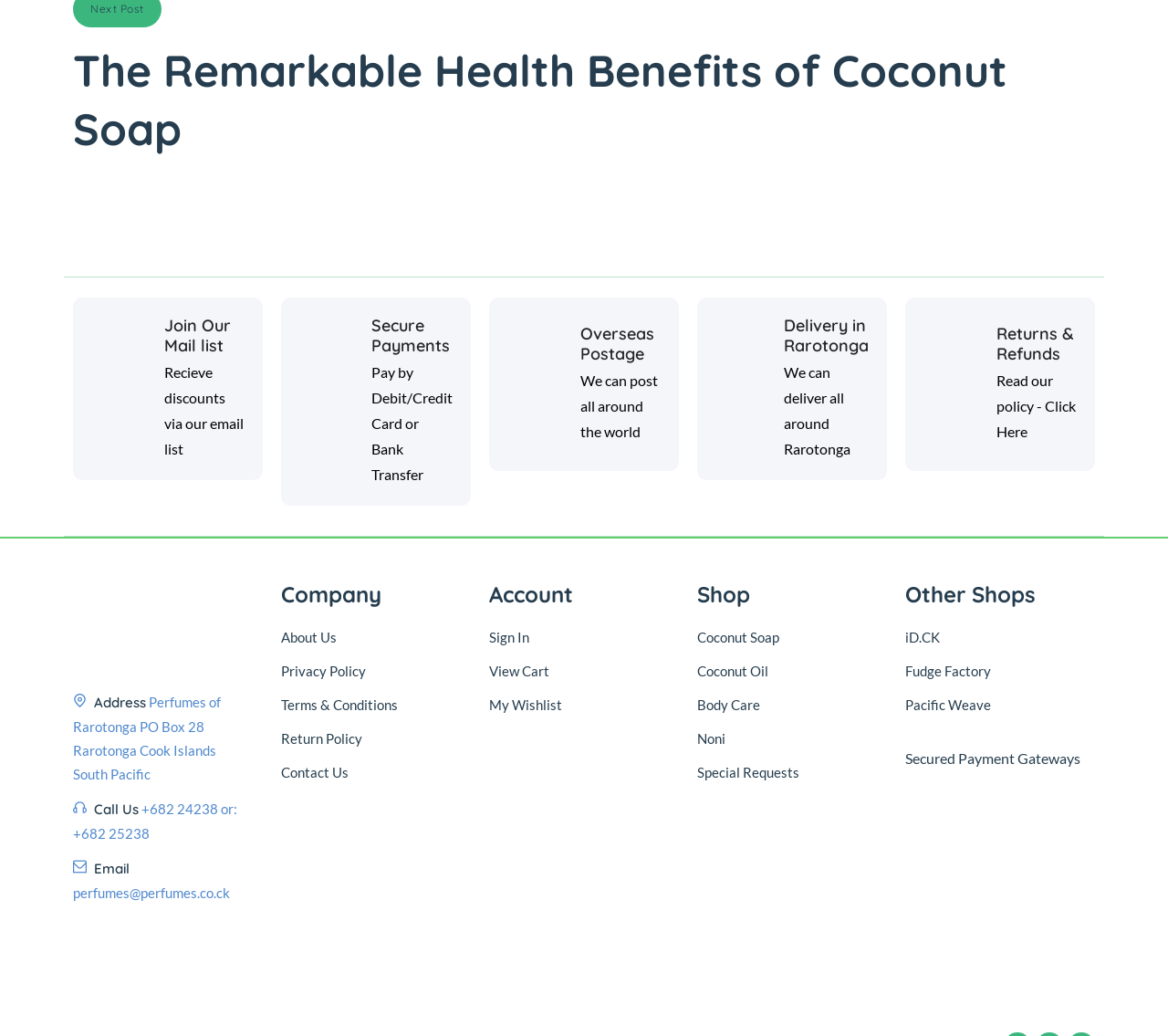Locate the bounding box coordinates of the area to click to fulfill this instruction: "Call Us". The bounding box should be presented as four float numbers between 0 and 1, in the order [left, top, right, bottom].

[0.062, 0.773, 0.203, 0.812]